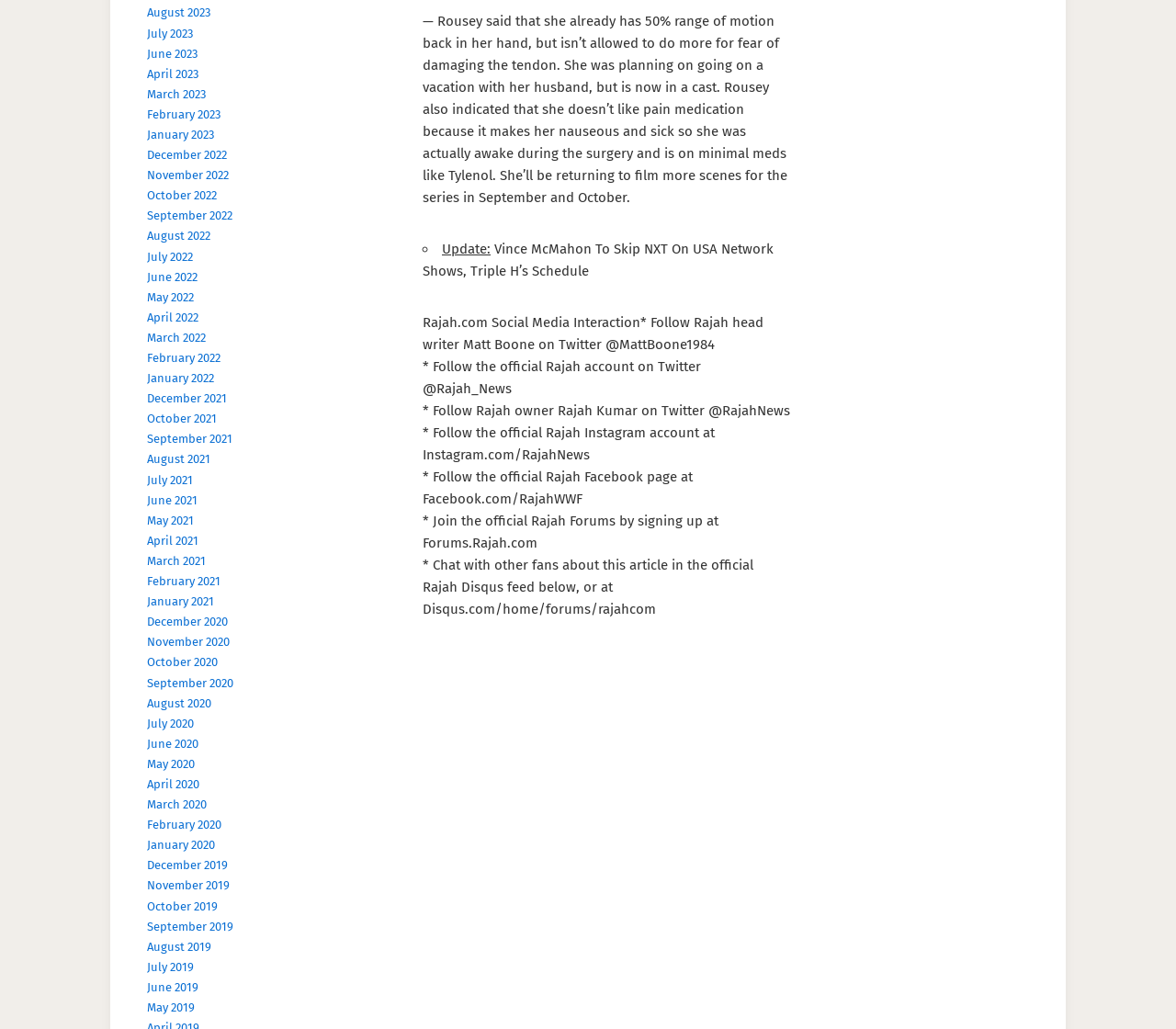Locate the bounding box coordinates of the clickable region necessary to complete the following instruction: "Join the official Rajah Forums". Provide the coordinates in the format of four float numbers between 0 and 1, i.e., [left, top, right, bottom].

[0.359, 0.498, 0.611, 0.535]